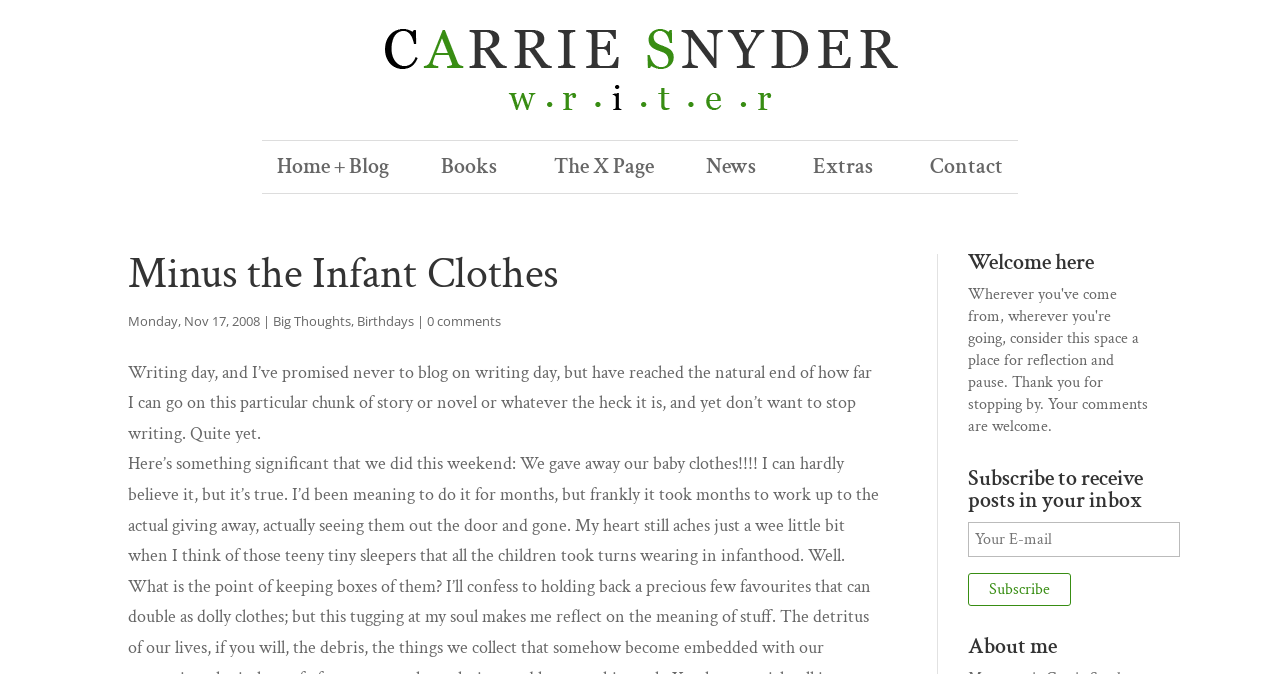Explain in detail what is displayed on the webpage.

The webpage is a personal blog titled "Minus the Infant Clothes" by Carrie Snyder. At the top, there is a header section with a link to "Carrie Snyder" accompanied by an image, also labeled "Carrie Snyder". Below this, there is a navigation menu with links to "Home + Blog", "The X Page", "News", "Extras", and "Contact".

The main content area is divided into two sections. On the left, there is a heading "Minus the Infant Clothes" followed by a date "Monday, Nov 17, 2008" and a series of links to blog post categories, including "Big Thoughts", "Birthdays", and others. Below these links, there is a block of text describing the author's writing experience.

On the right side, there is a section with three headings: "Welcome here", "Subscribe to receive posts in your inbox", and "About me". The subscription section includes a text box and a "Subscribe" button.